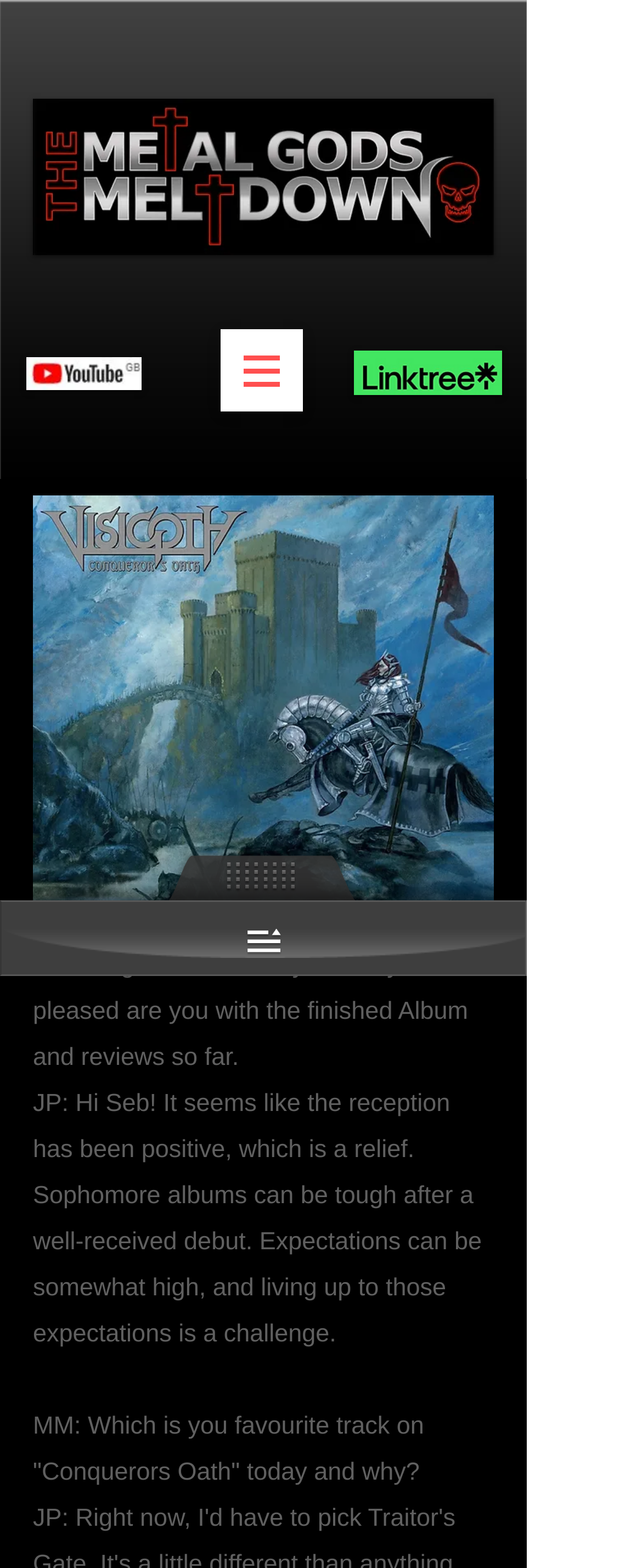Give a one-word or short phrase answer to this question: 
How many images are on the webpage?

3